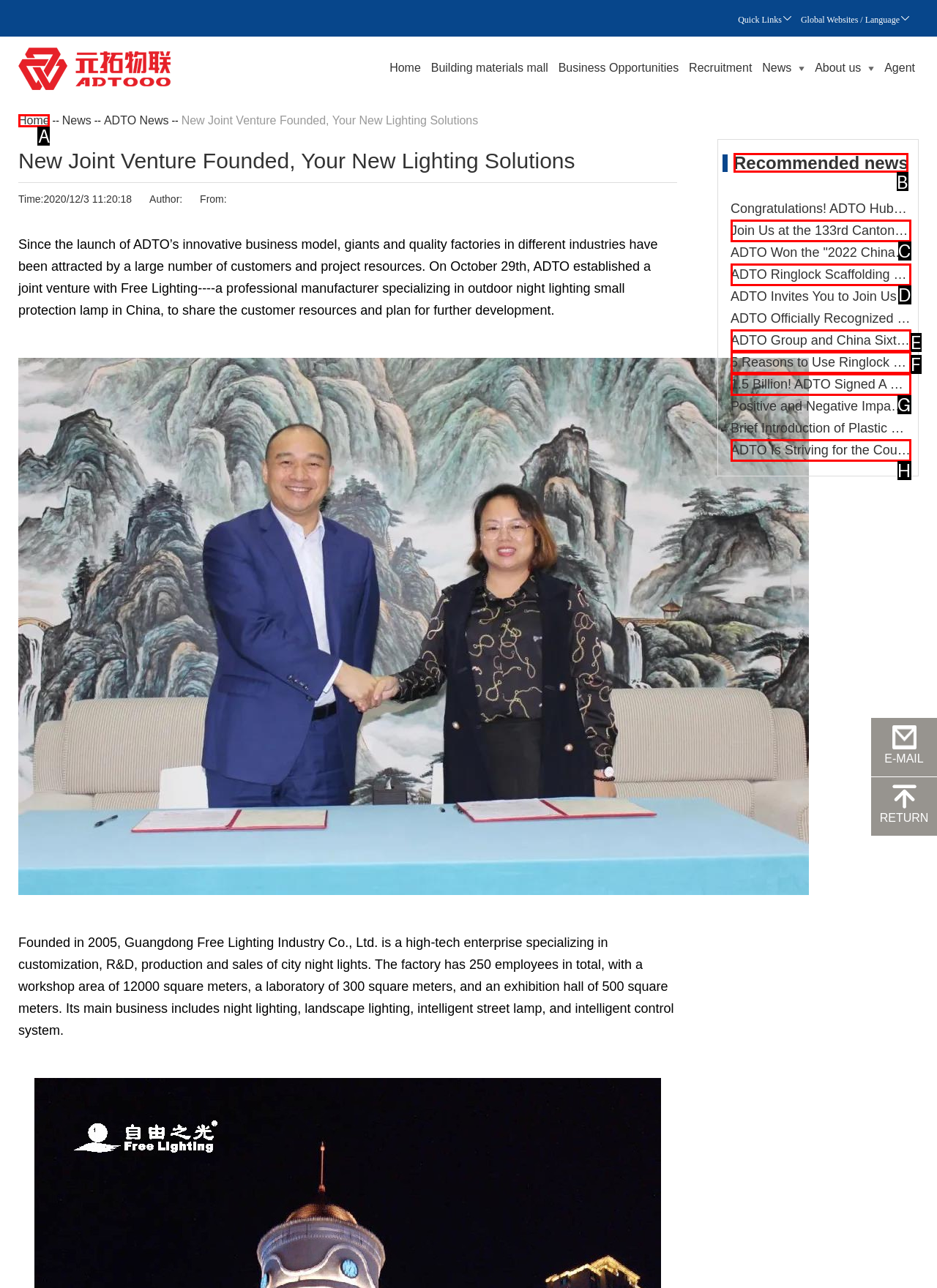Identify the letter of the UI element I need to click to carry out the following instruction: Check the recommended news

B